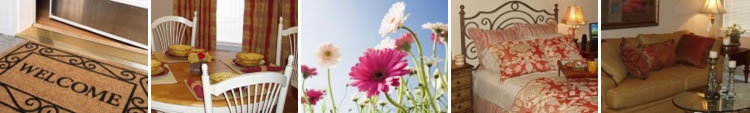Please answer the following question using a single word or phrase: 
What type of space is the bedroom depicted as?

Serene